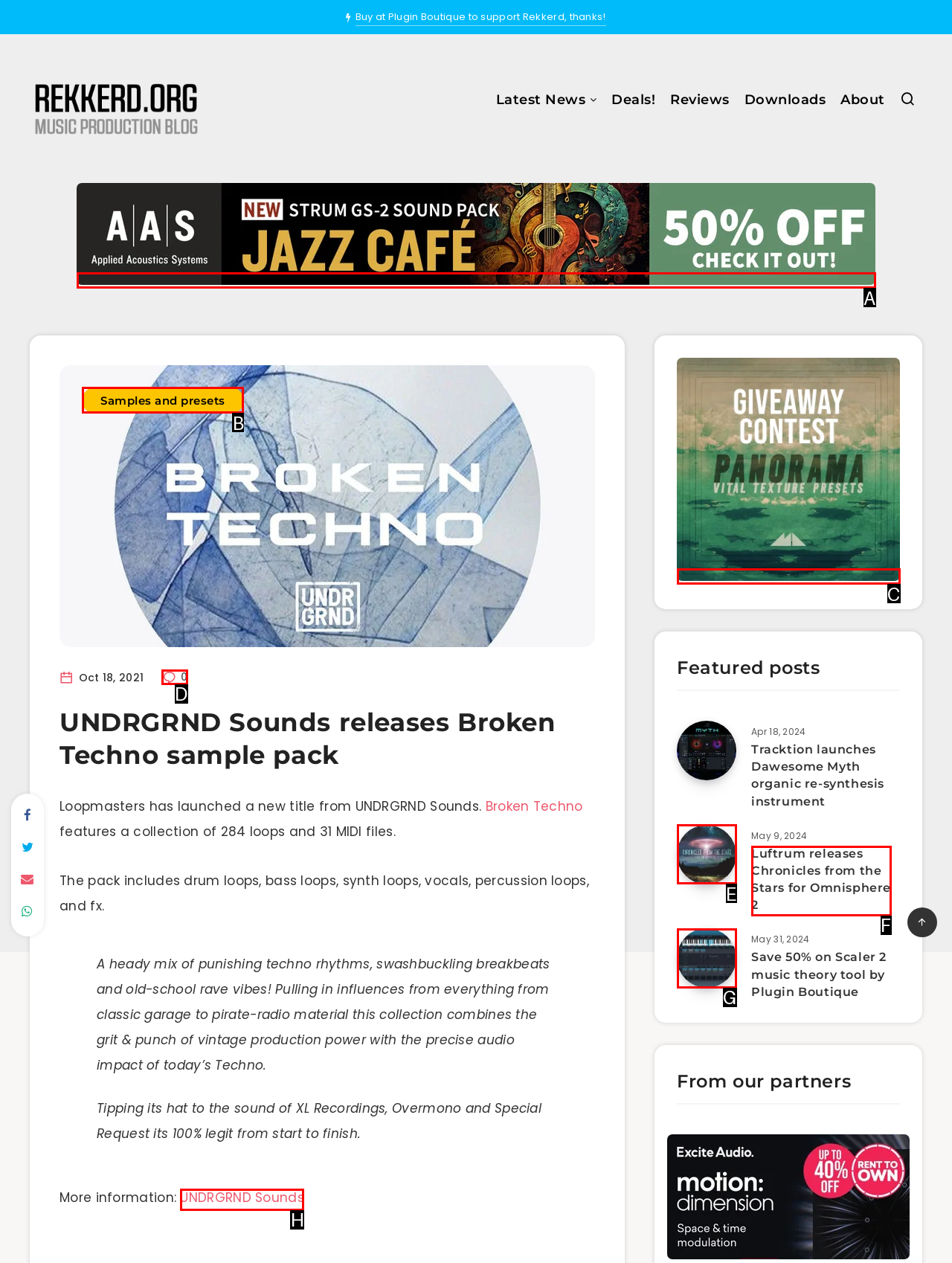Select the letter of the HTML element that best fits the description: Samples and presets
Answer with the corresponding letter from the provided choices.

B